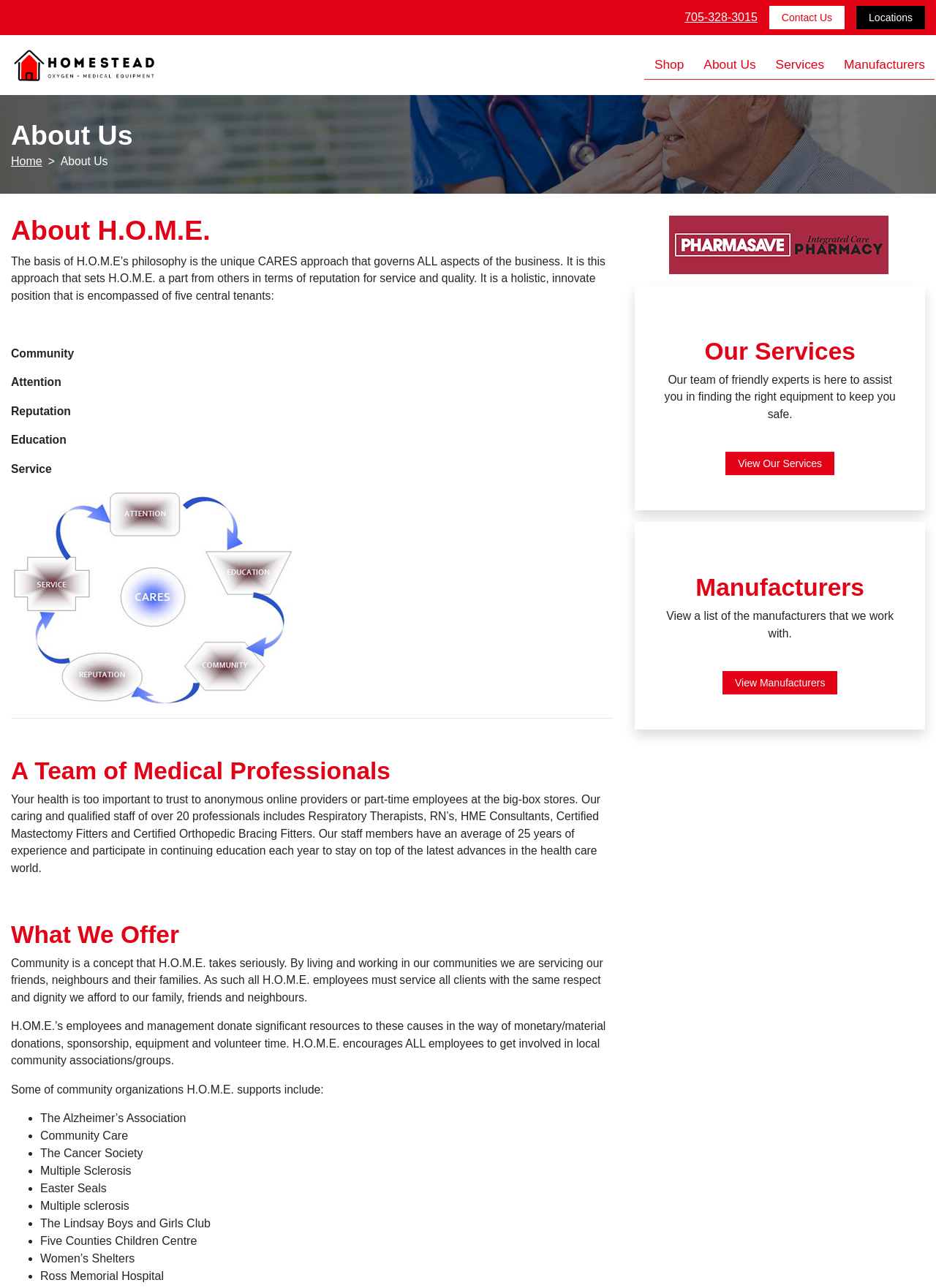What kind of professionals work at H.O.M.E.?
Look at the image and respond to the question as thoroughly as possible.

The company has a team of over 20 medical professionals, including Respiratory Therapists, RN's, HME Consultants, Certified Mastectomy Fitters, and Certified Orthopedic Bracing Fitters, with an average of 25 years of experience.